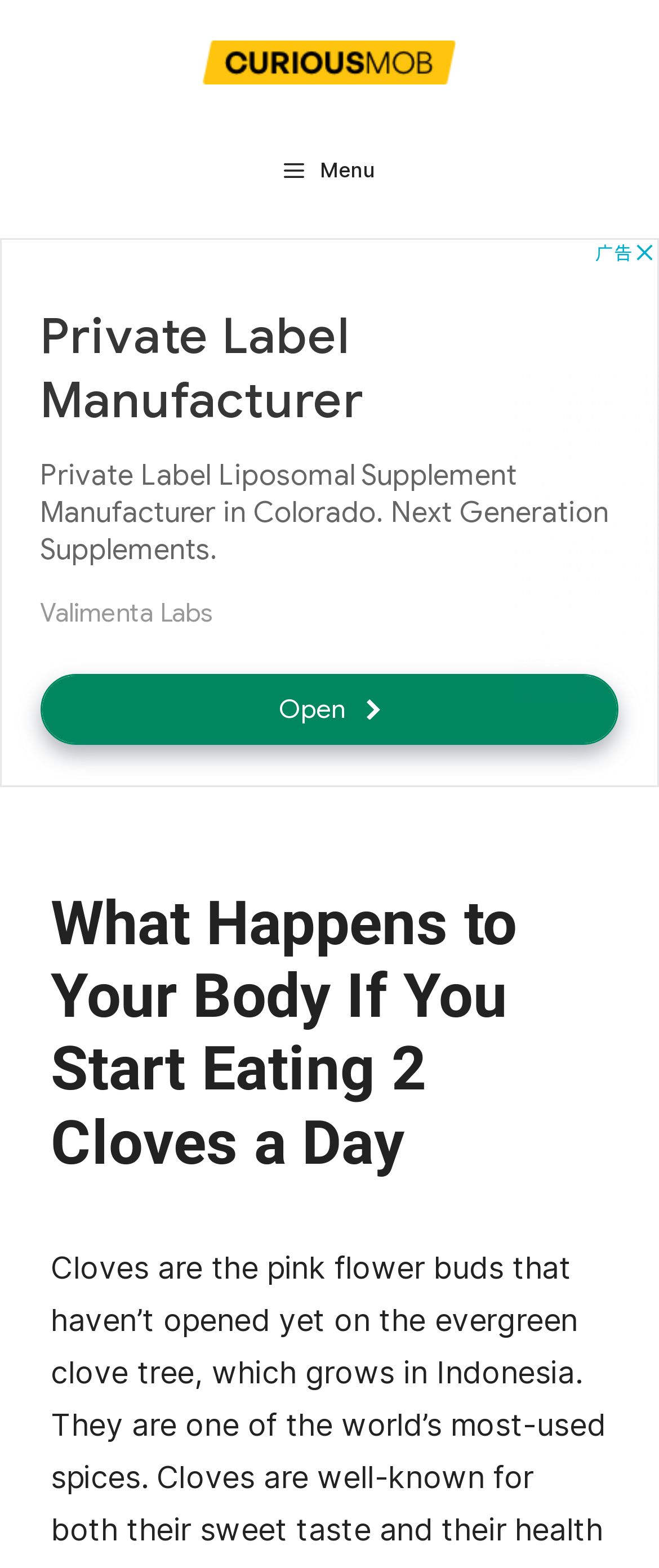Using the description "alt="Curious Mob"", predict the bounding box of the relevant HTML element.

[0.308, 0.027, 0.692, 0.05]